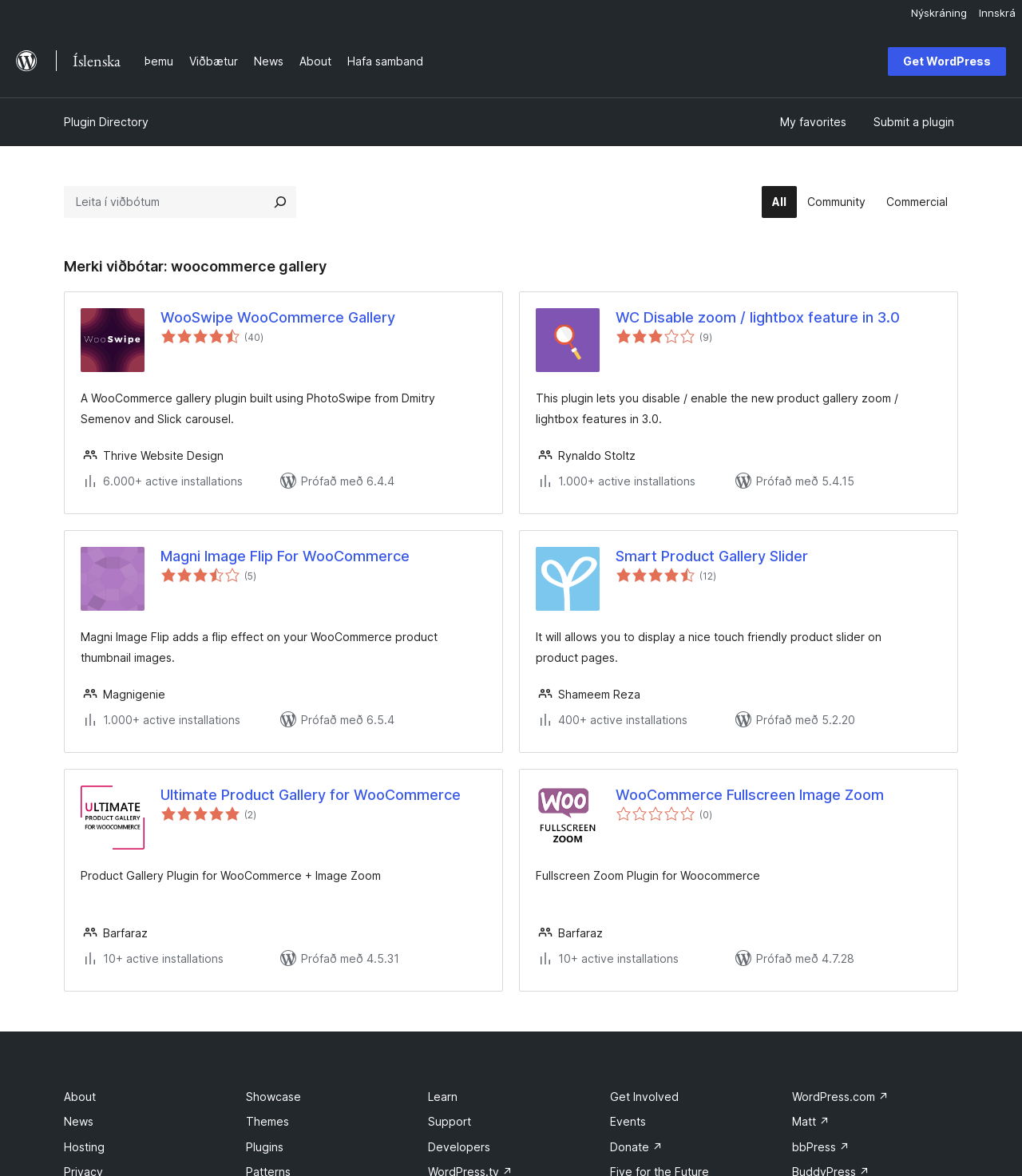Locate the bounding box coordinates of the region to be clicked to comply with the following instruction: "Search for plugins". The coordinates must be four float numbers between 0 and 1, in the form [left, top, right, bottom].

[0.062, 0.158, 0.29, 0.185]